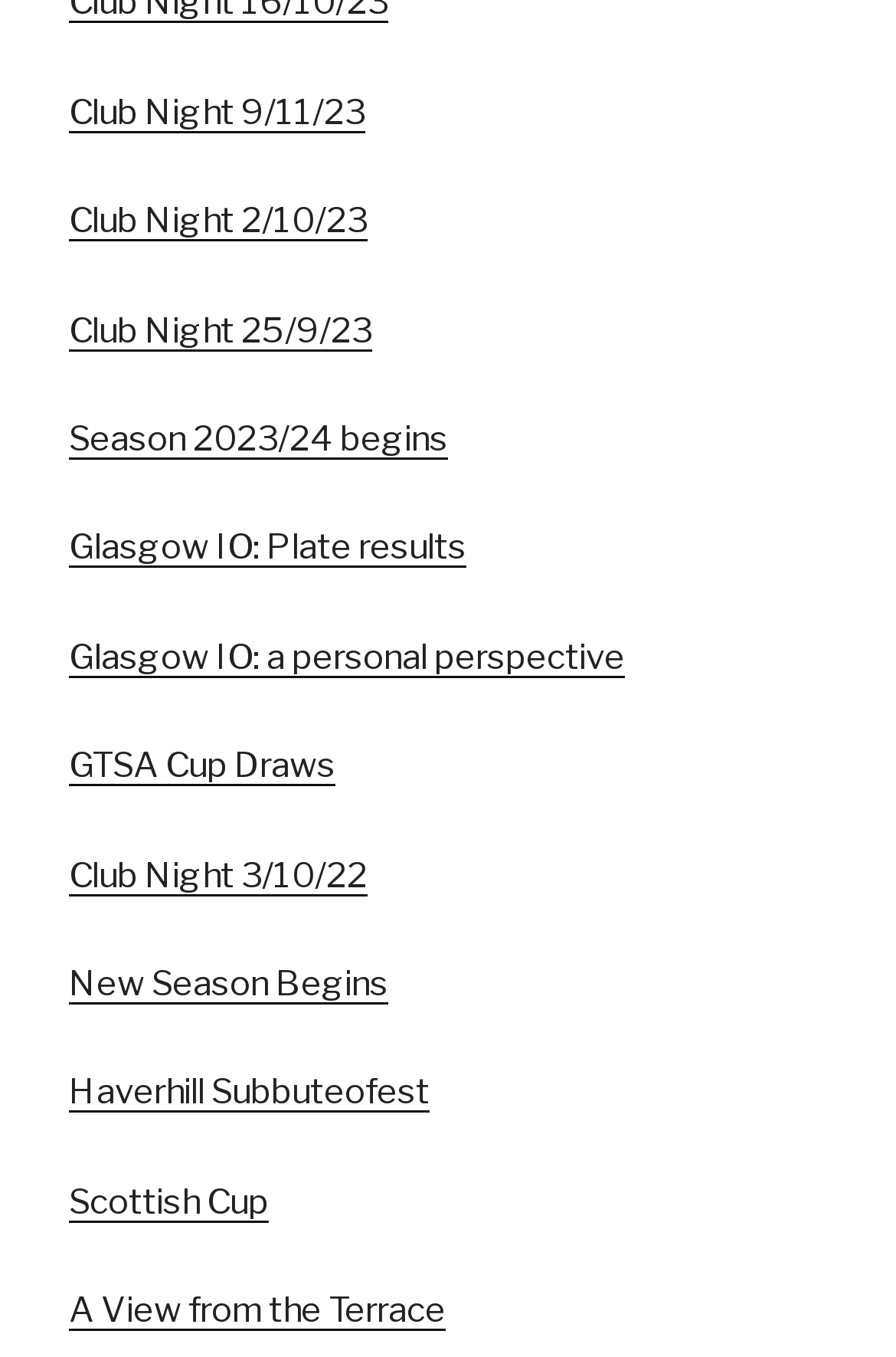Identify the bounding box coordinates for the element that needs to be clicked to fulfill this instruction: "Read about Glasgow IO: Plate results". Provide the coordinates in the format of four float numbers between 0 and 1: [left, top, right, bottom].

[0.077, 0.388, 0.521, 0.419]